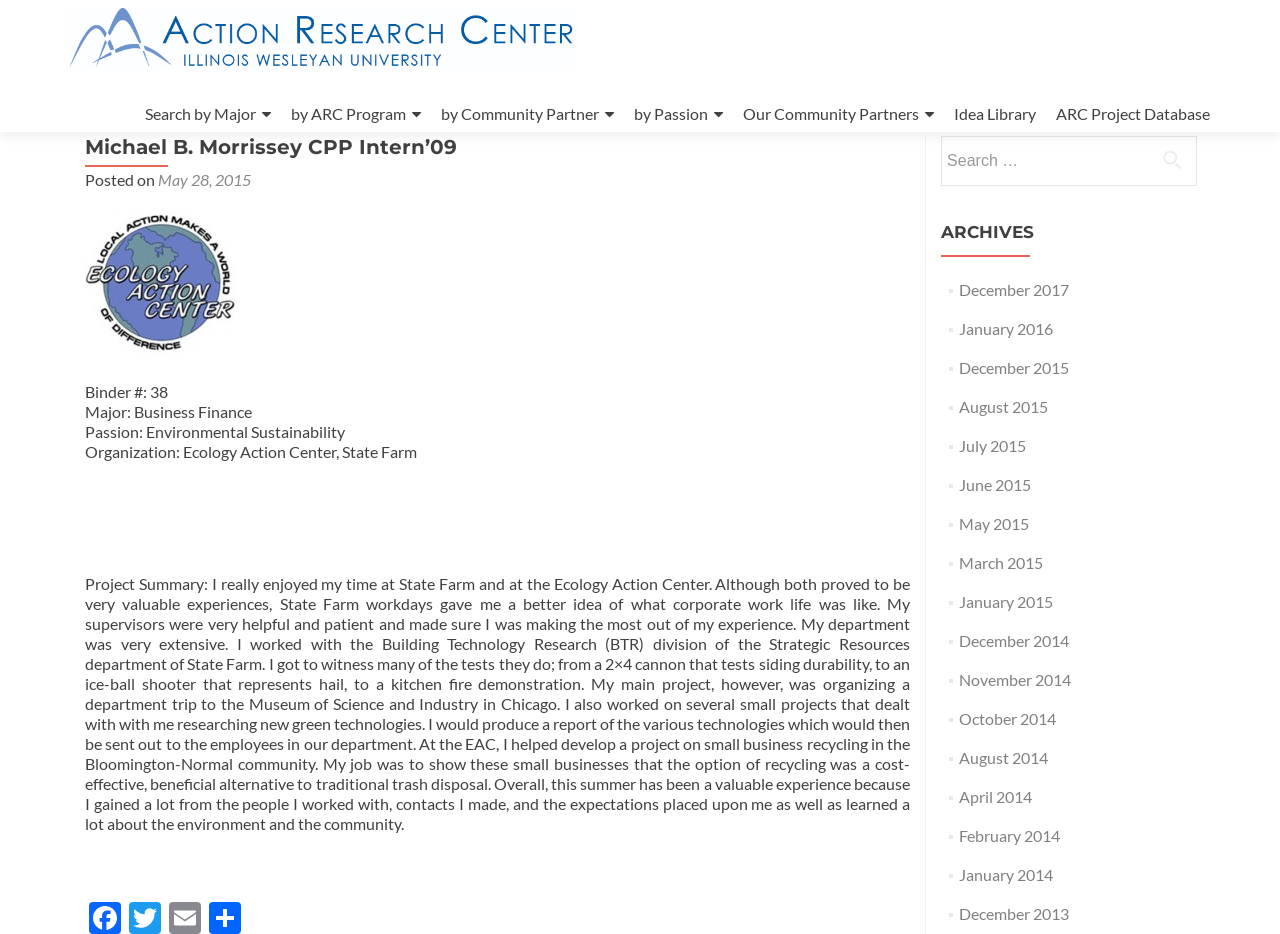What is the name of the intern?
Please use the image to provide a one-word or short phrase answer.

Michael B. Morrissey